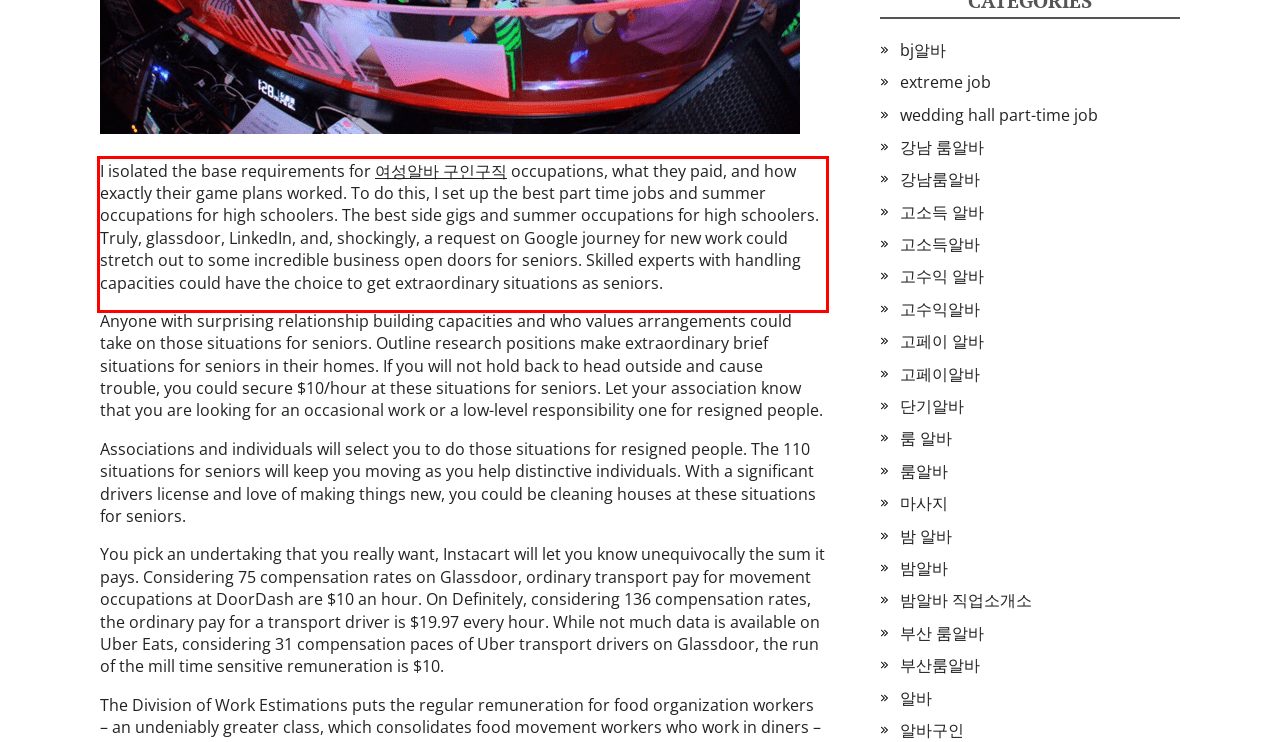Using the webpage screenshot, recognize and capture the text within the red bounding box.

I isolated the base requirements for 여성알바 구인구직 occupations, what they paid, and how exactly their game plans worked. To do this, I set up the best part time jobs and summer occupations for high schoolers. The best side gigs and summer occupations for high schoolers. Truly, glassdoor, LinkedIn, and, shockingly, a request on Google journey for new work could stretch out to some incredible business open doors for seniors. Skilled experts with handling capacities could have the choice to get extraordinary situations as seniors.